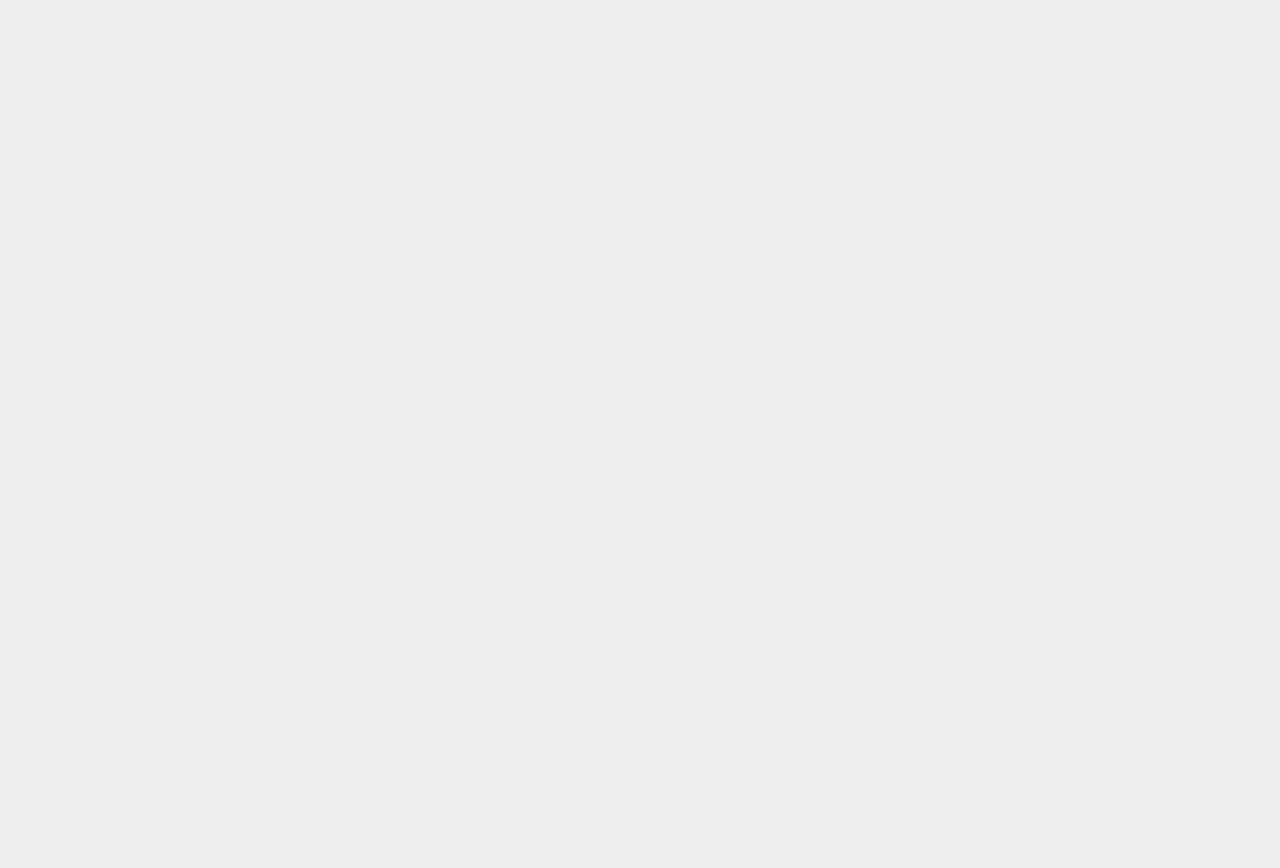What is the copyright year range of NASTC?
Refer to the image and provide a one-word or short phrase answer.

2020 - 2021